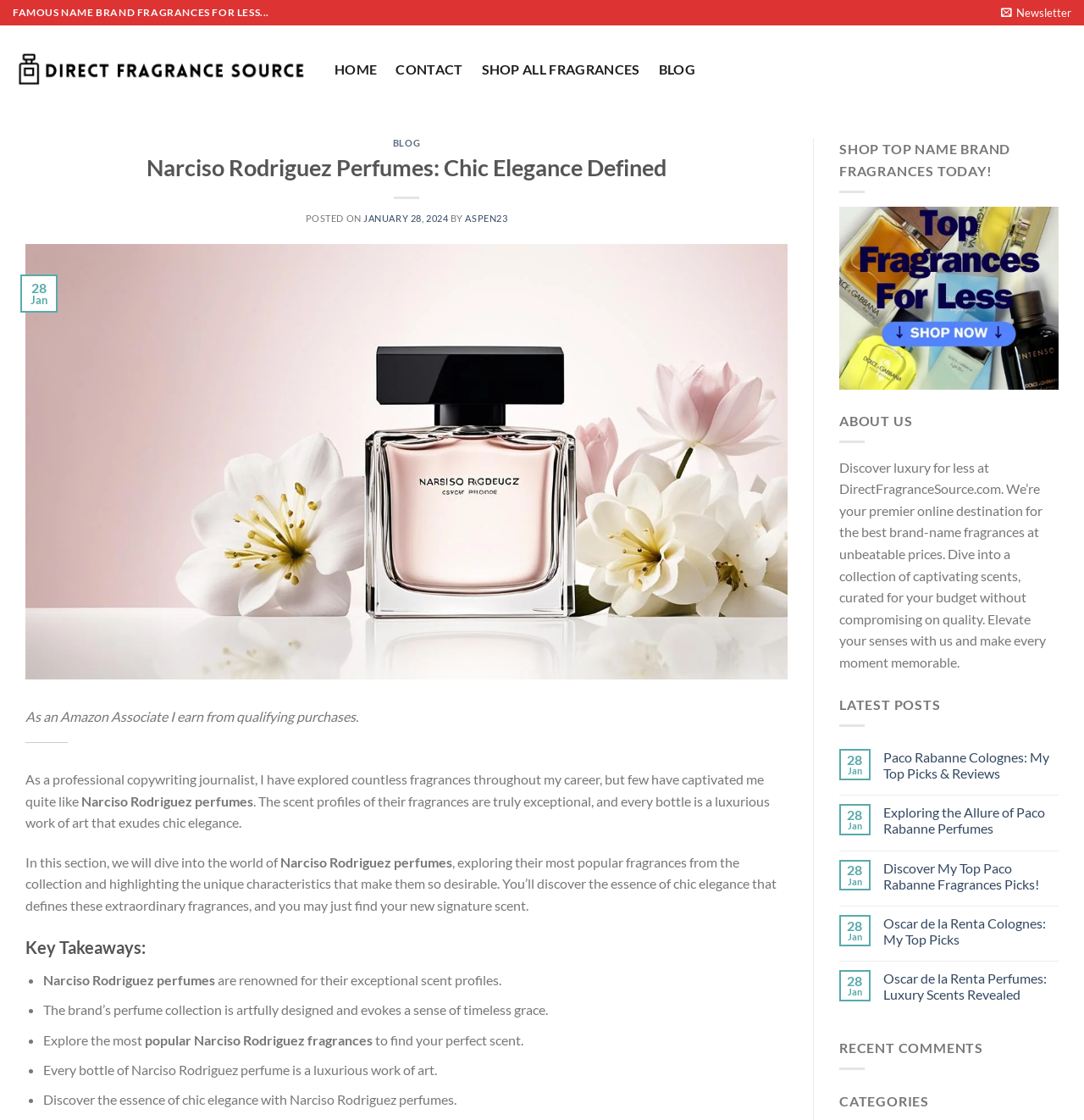Please determine the bounding box coordinates of the element's region to click for the following instruction: "Read the blog post".

[0.362, 0.123, 0.388, 0.132]